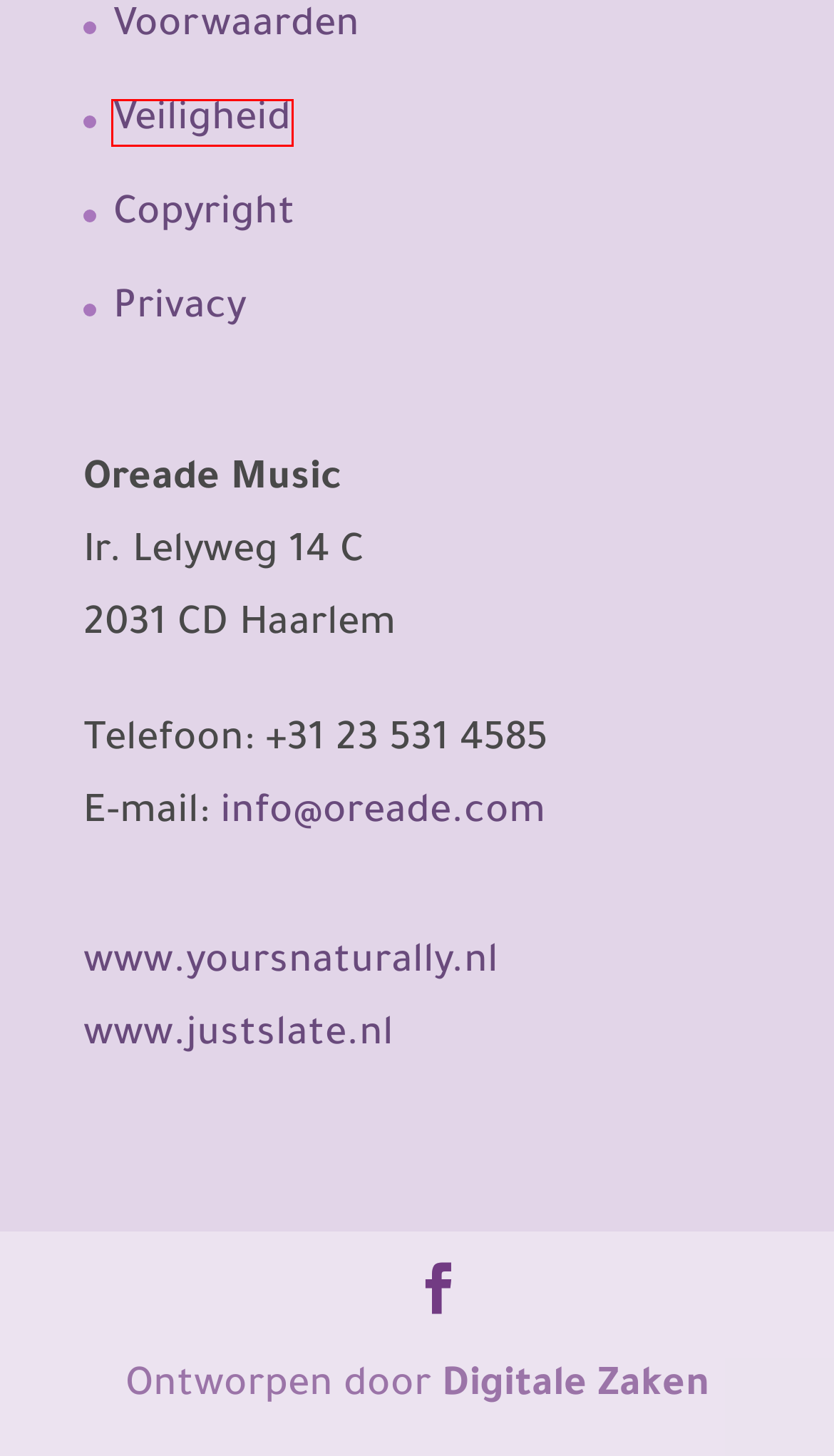You are given a screenshot of a webpage with a red rectangle bounding box around an element. Choose the best webpage description that matches the page after clicking the element in the bounding box. Here are the candidates:
A. Privacy | Oreade
B. Copyright | Oreade
C. Voorwaarden | Oreade
D. Veiligheid | Oreade
E. Colors of the East | Oreade
F. Angel Love | Oreade
G. Natuurlijke geurkaarsen en geurstokjes - Yours naturally
H. Children of the World | Oreade

D